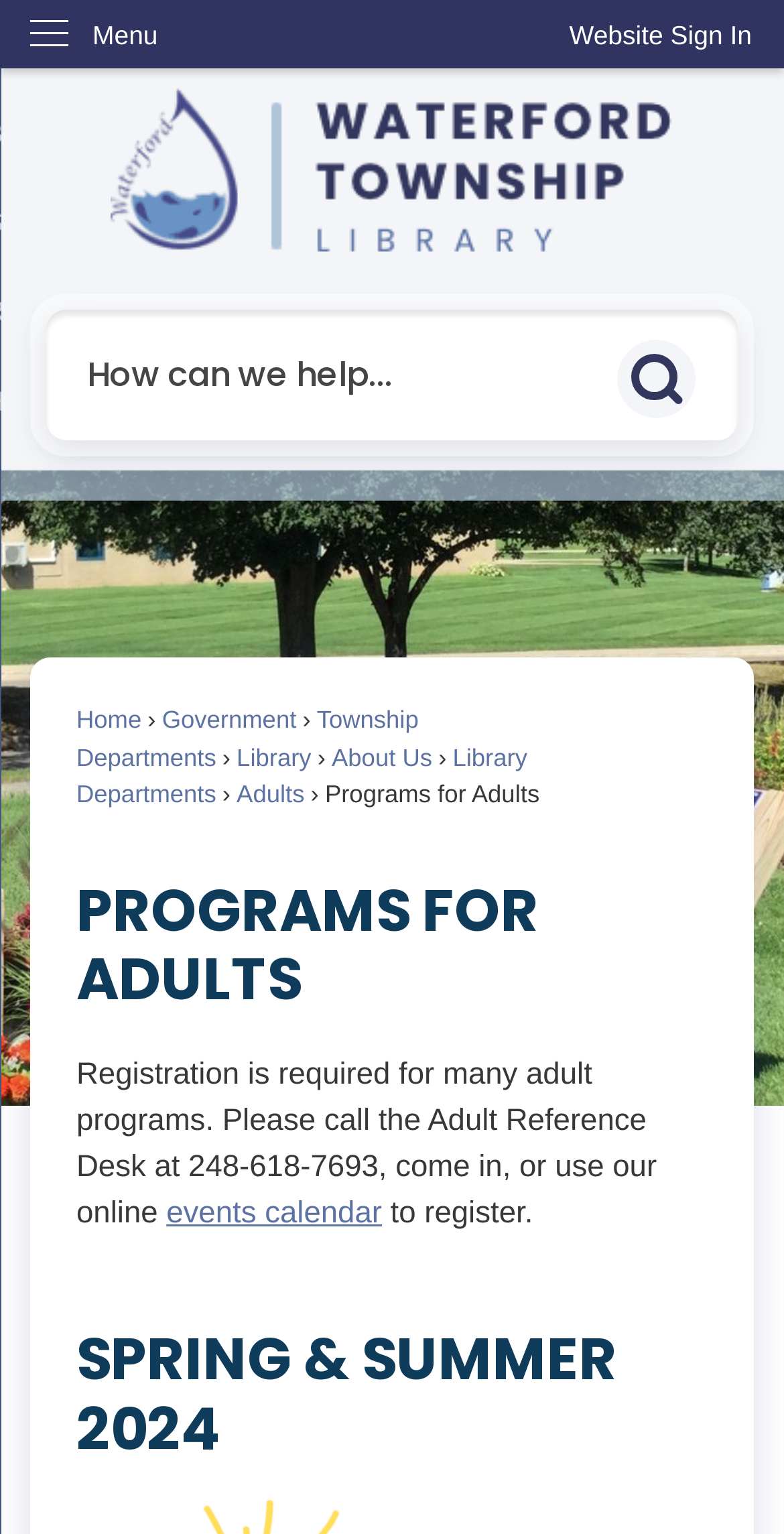Could you highlight the region that needs to be clicked to execute the instruction: "View the events calendar"?

[0.212, 0.779, 0.487, 0.802]